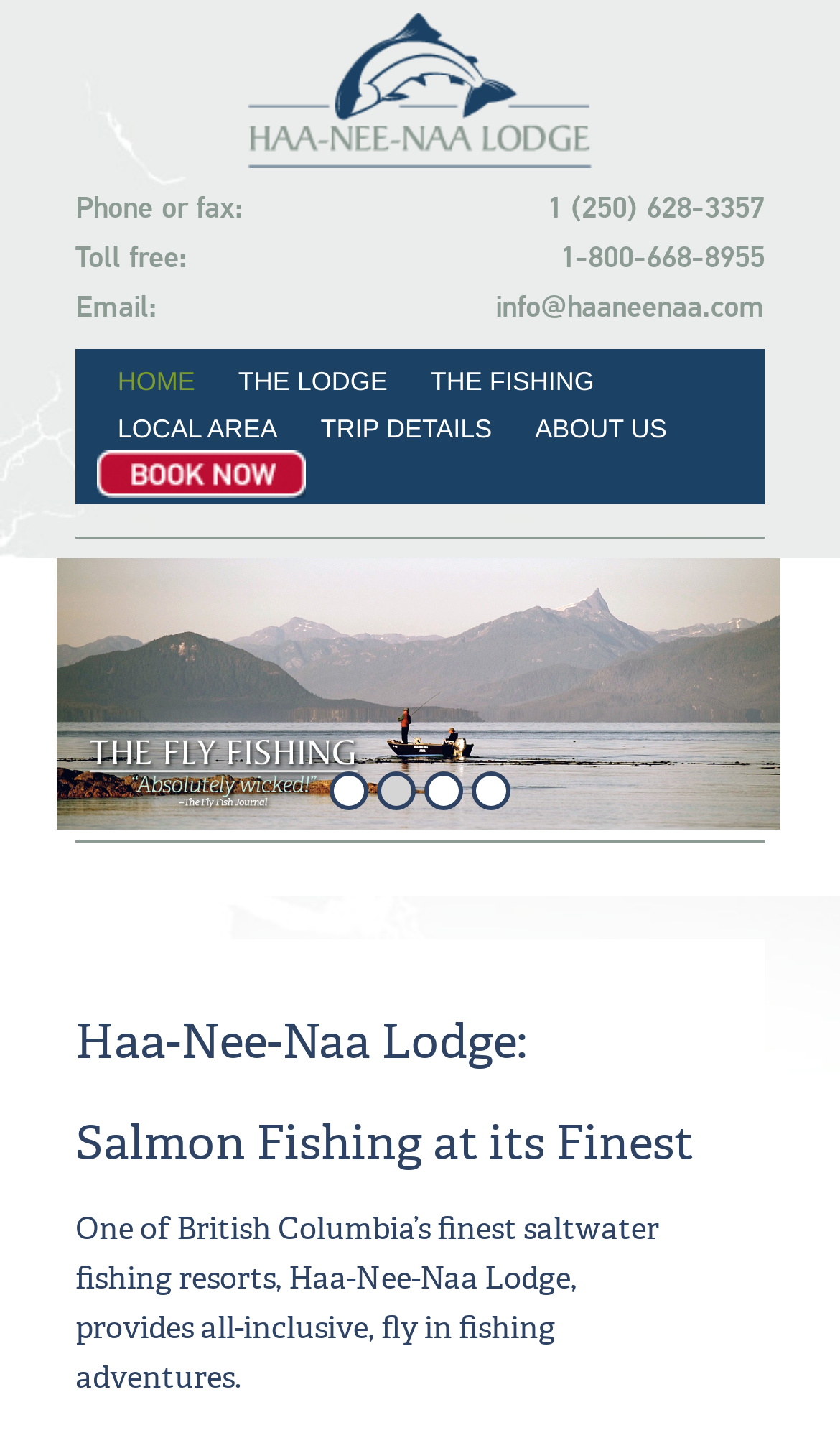What is the phone number of the lodge?
Using the image, provide a concise answer in one word or a short phrase.

1 (250) 628-3357